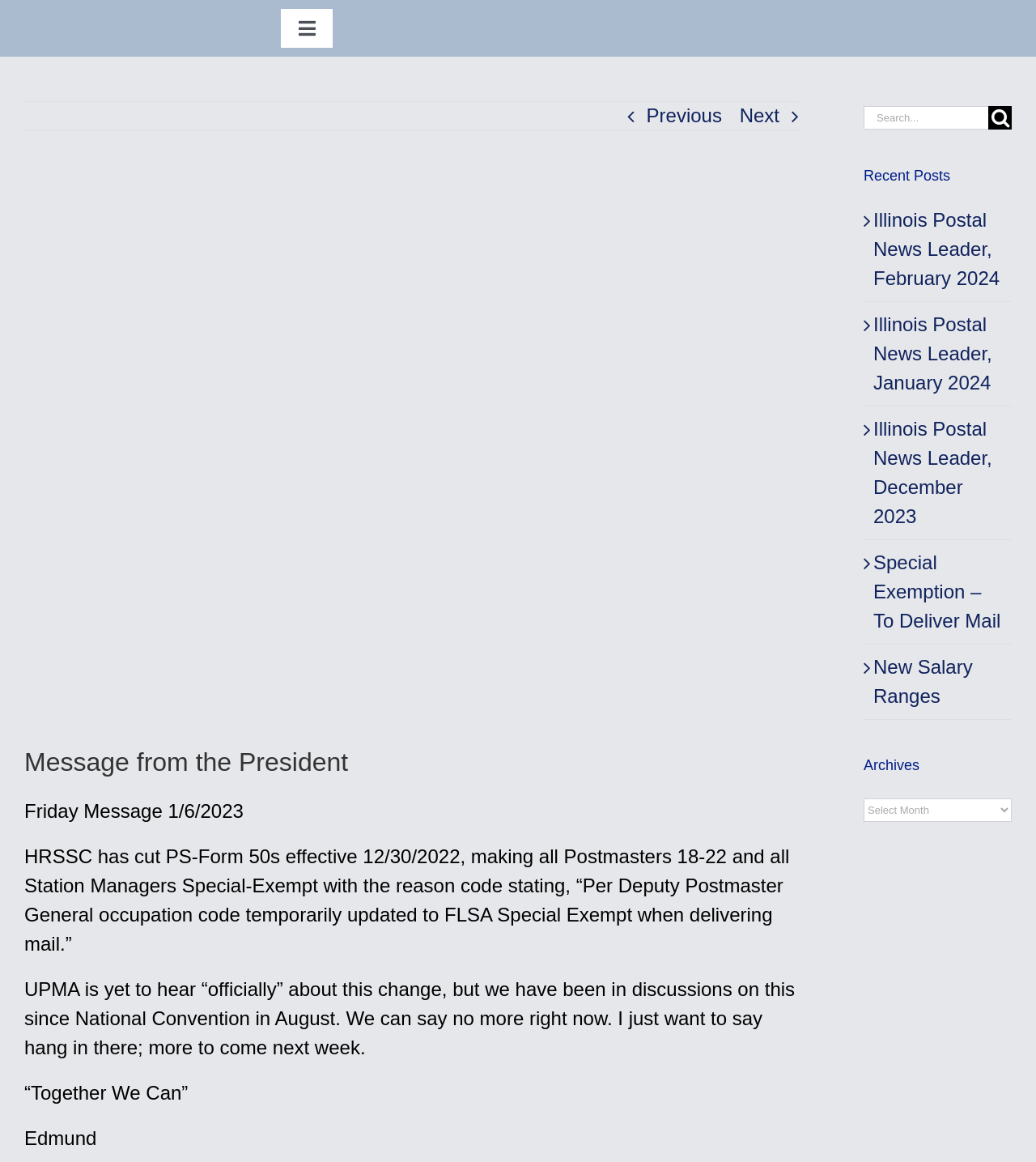What is the logo at the top left corner of the webpage?
Using the visual information from the image, give a one-word or short-phrase answer.

ILUPMA Logo